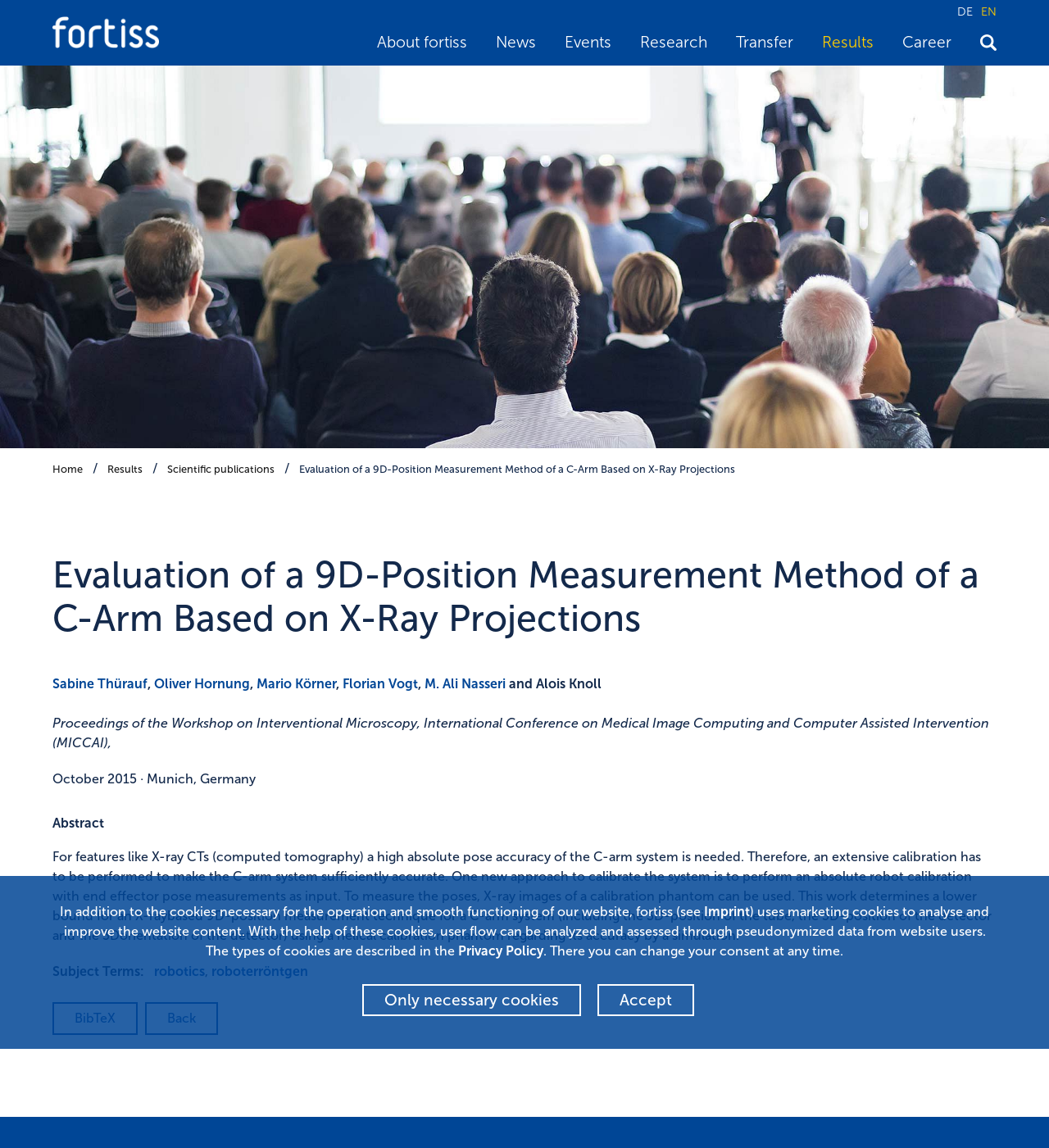Provide the bounding box coordinates for the UI element described in this sentence: "M. Ali Nasseri". The coordinates should be four float values between 0 and 1, i.e., [left, top, right, bottom].

[0.405, 0.589, 0.482, 0.603]